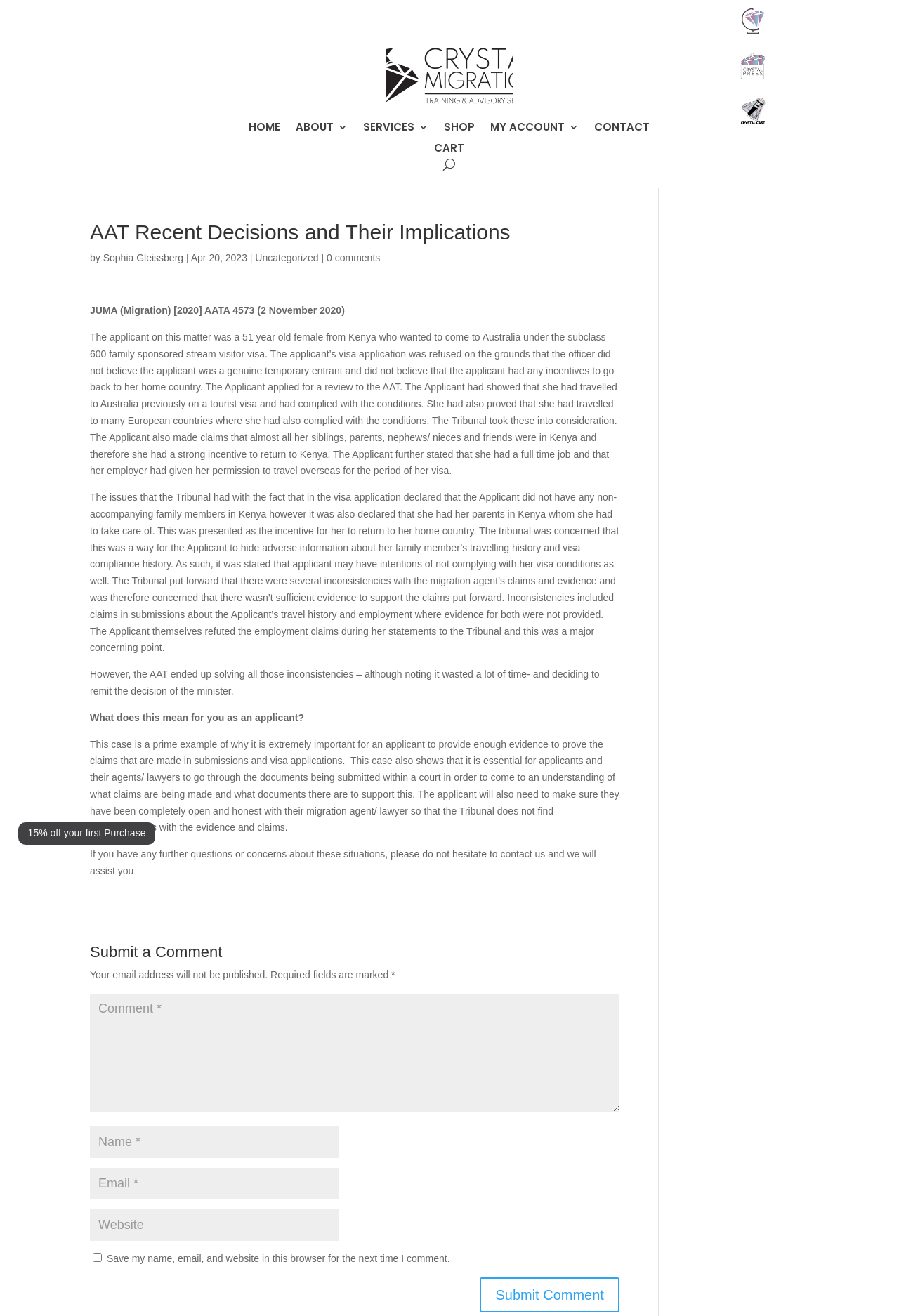What is the purpose of the 'Submit a Comment' section?
Please look at the screenshot and answer using one word or phrase.

To allow users to leave comments